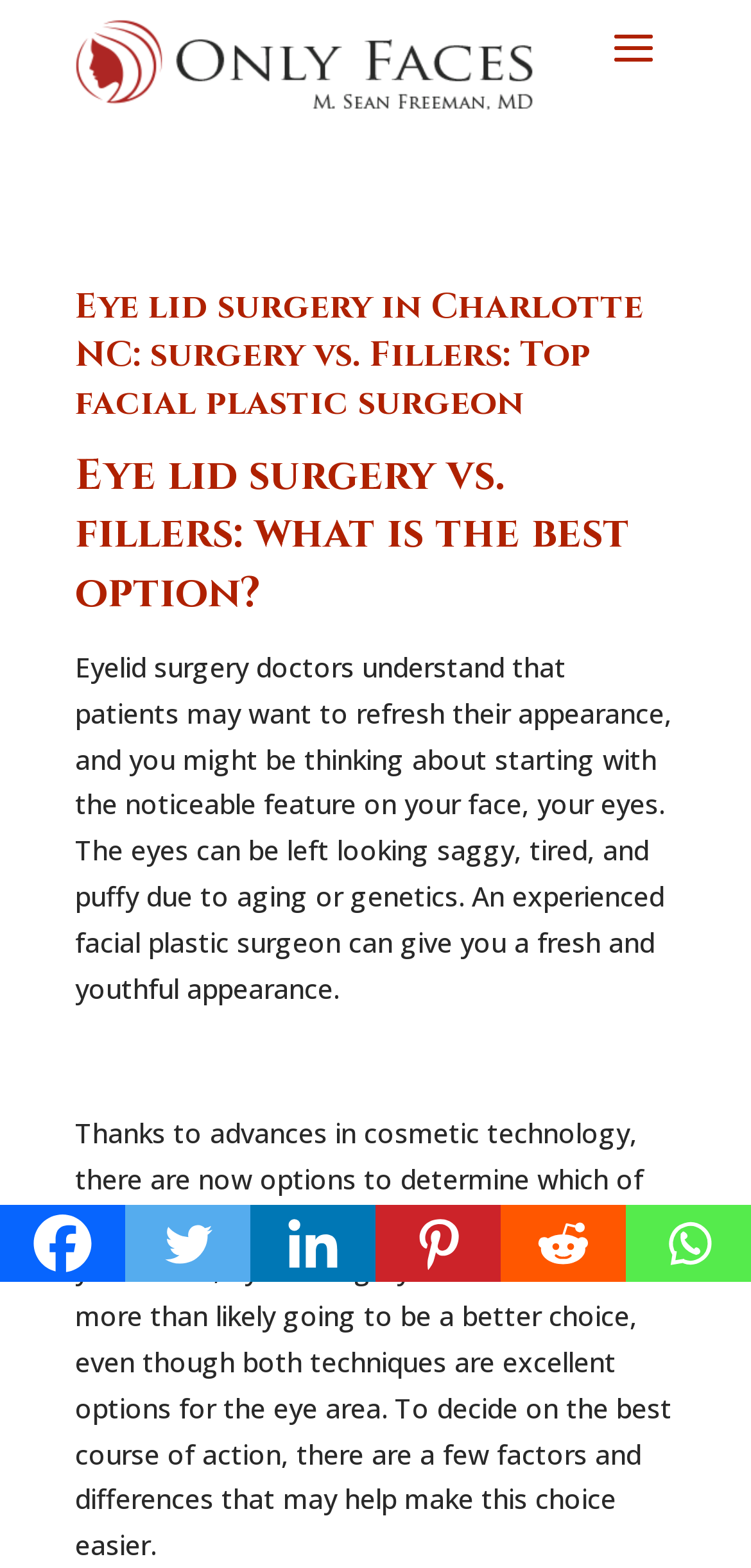Review the image closely and give a comprehensive answer to the question: How many social media links are available on this webpage?

By examining the webpage's content, I found six social media links, including Facebook, Twitter, Linkedin, Pinterest, Reddit, and Whatsapp, which are likely provided for users to share or follow the webpage's content.